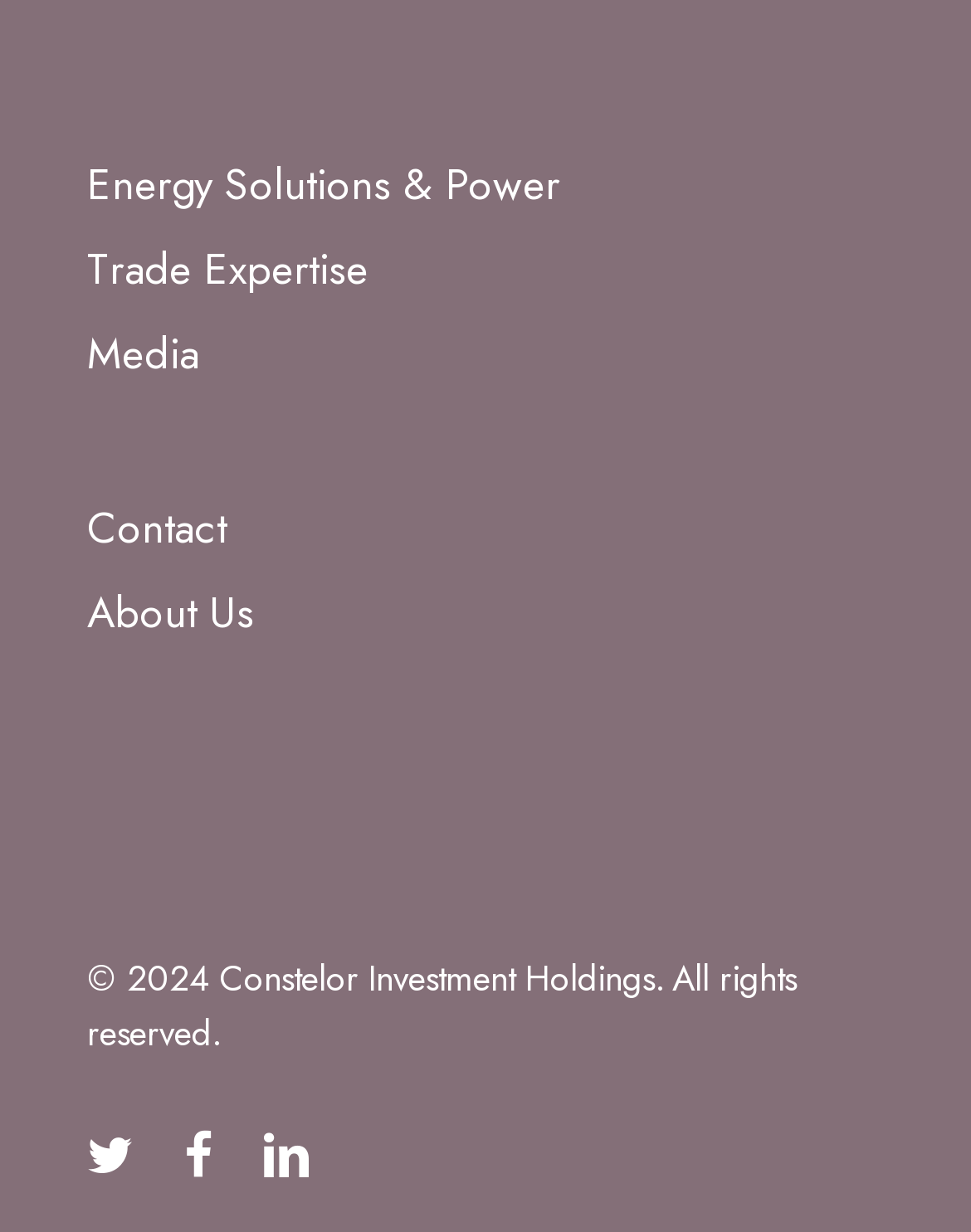Please identify the bounding box coordinates of the element's region that I should click in order to complete the following instruction: "Contact the company". The bounding box coordinates consist of four float numbers between 0 and 1, i.e., [left, top, right, bottom].

[0.09, 0.404, 0.233, 0.452]